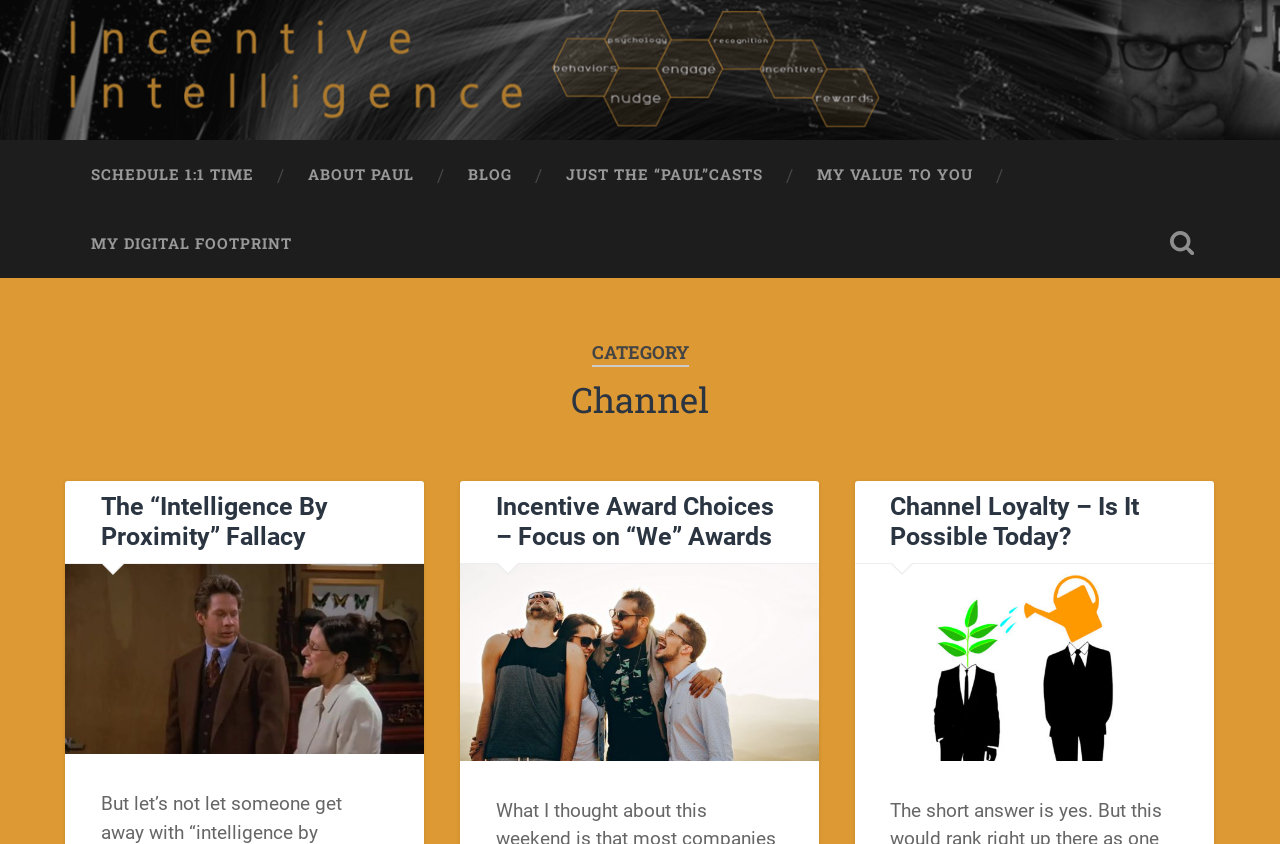Point out the bounding box coordinates of the section to click in order to follow this instruction: "Search for something".

None